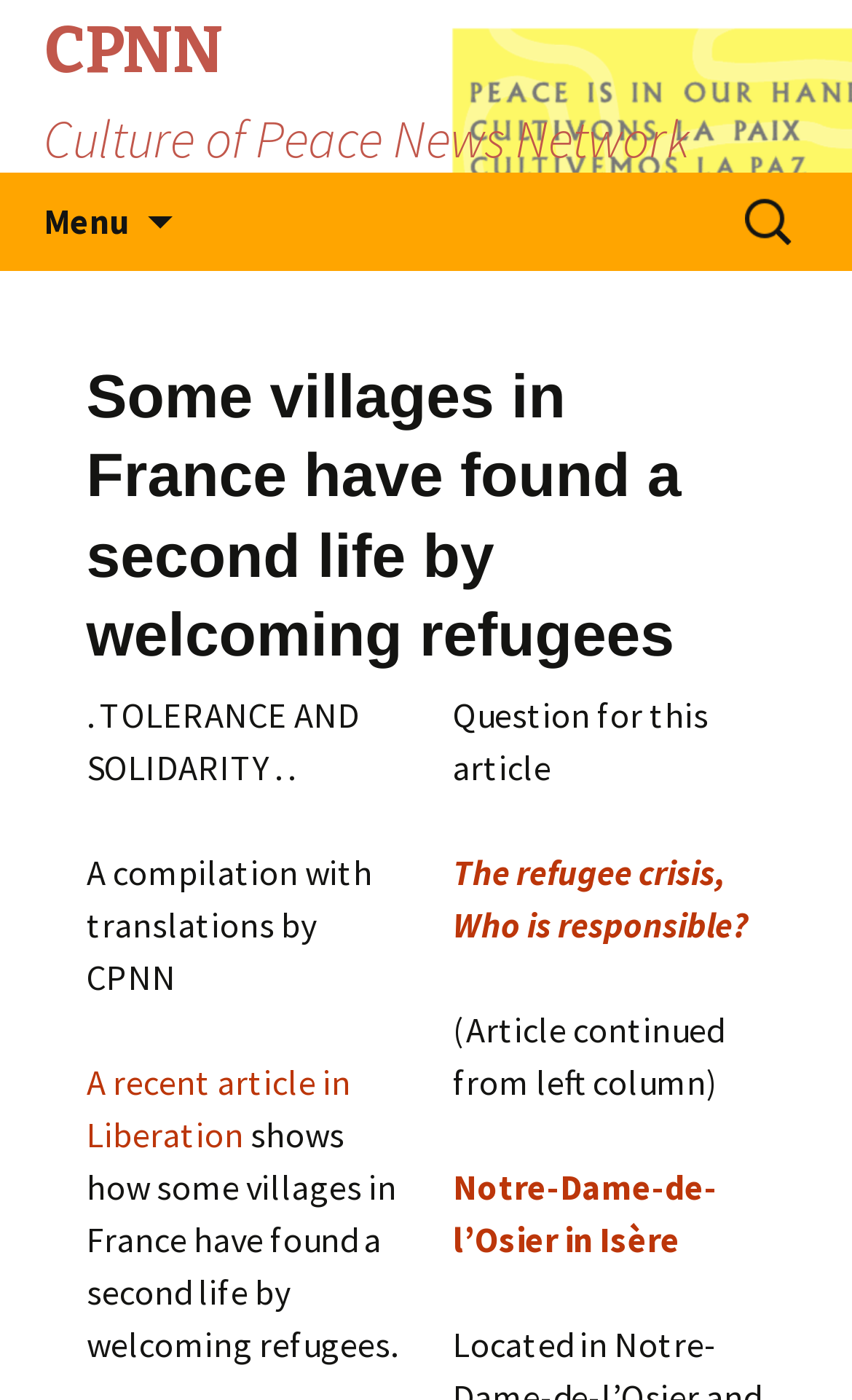Please examine the image and provide a detailed answer to the question: What is the name of the publication mentioned in the article?

The name of the publication can be found in the text 'A recent article in Liberation', which suggests that the article is referencing a publication called Liberation.